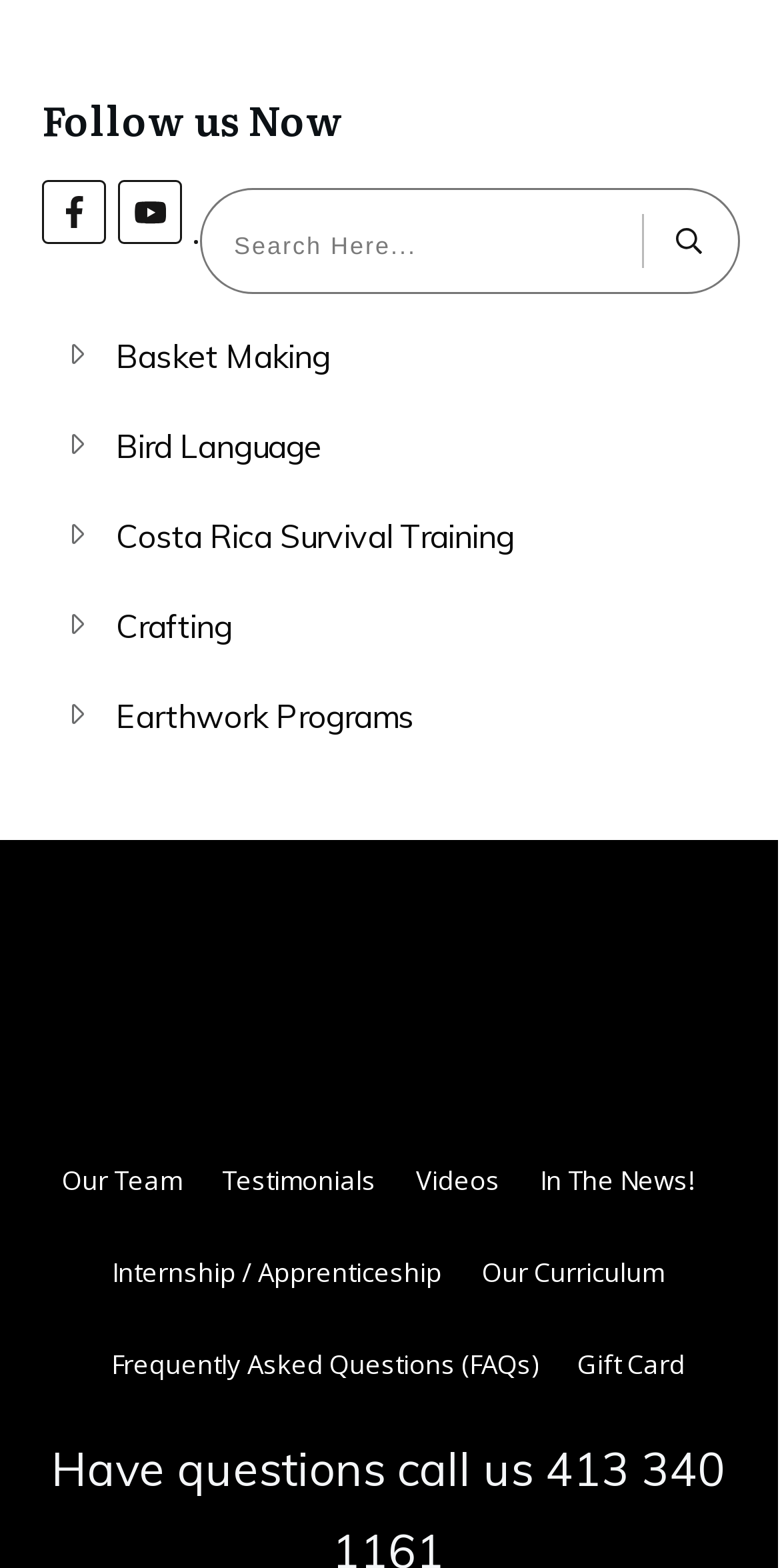Please give a succinct answer to the question in one word or phrase:
What is the purpose of the search box?

To search the website